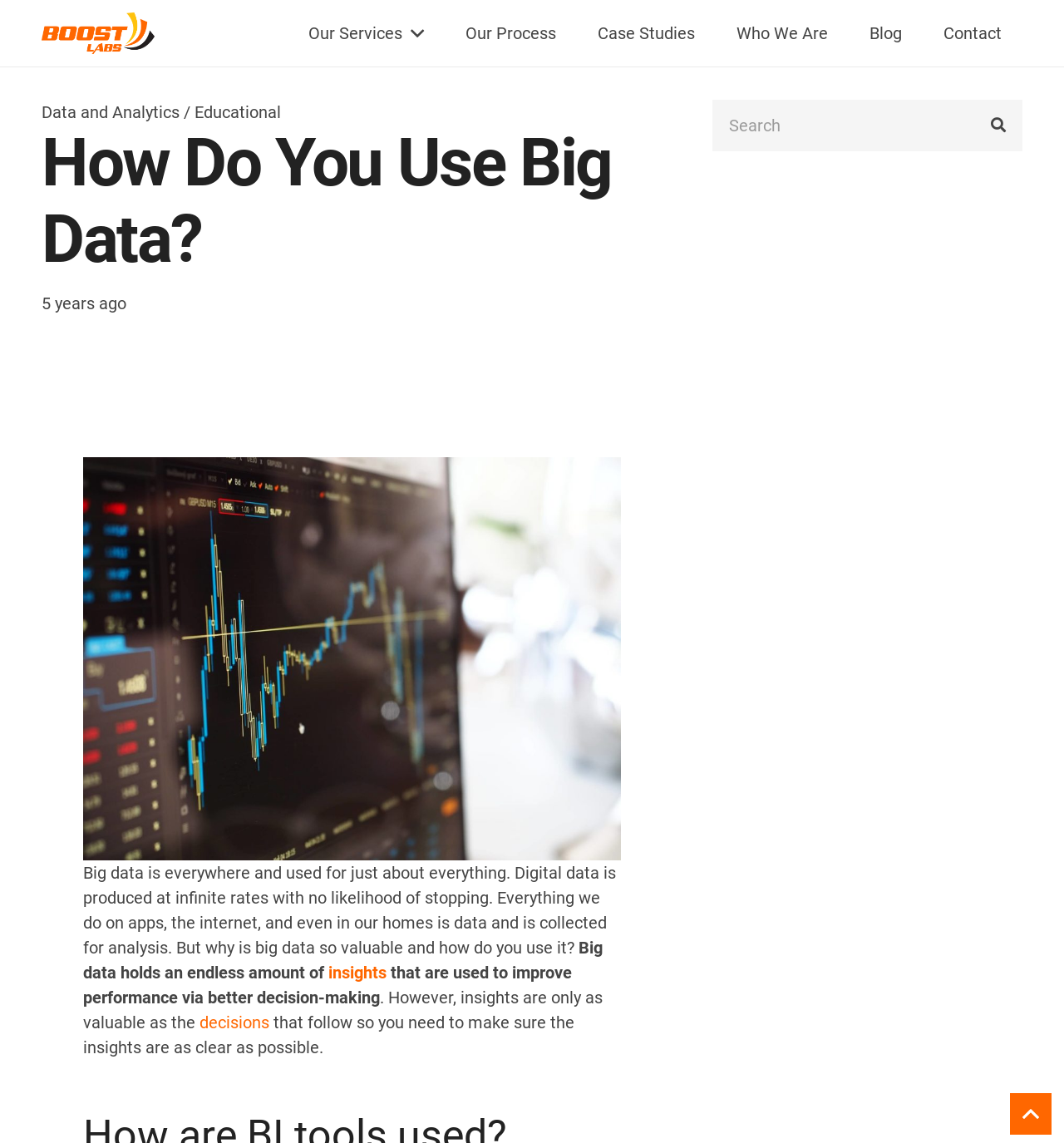Ascertain the bounding box coordinates for the UI element detailed here: "Data and Analytics". The coordinates should be provided as [left, top, right, bottom] with each value being a float between 0 and 1.

[0.039, 0.089, 0.169, 0.107]